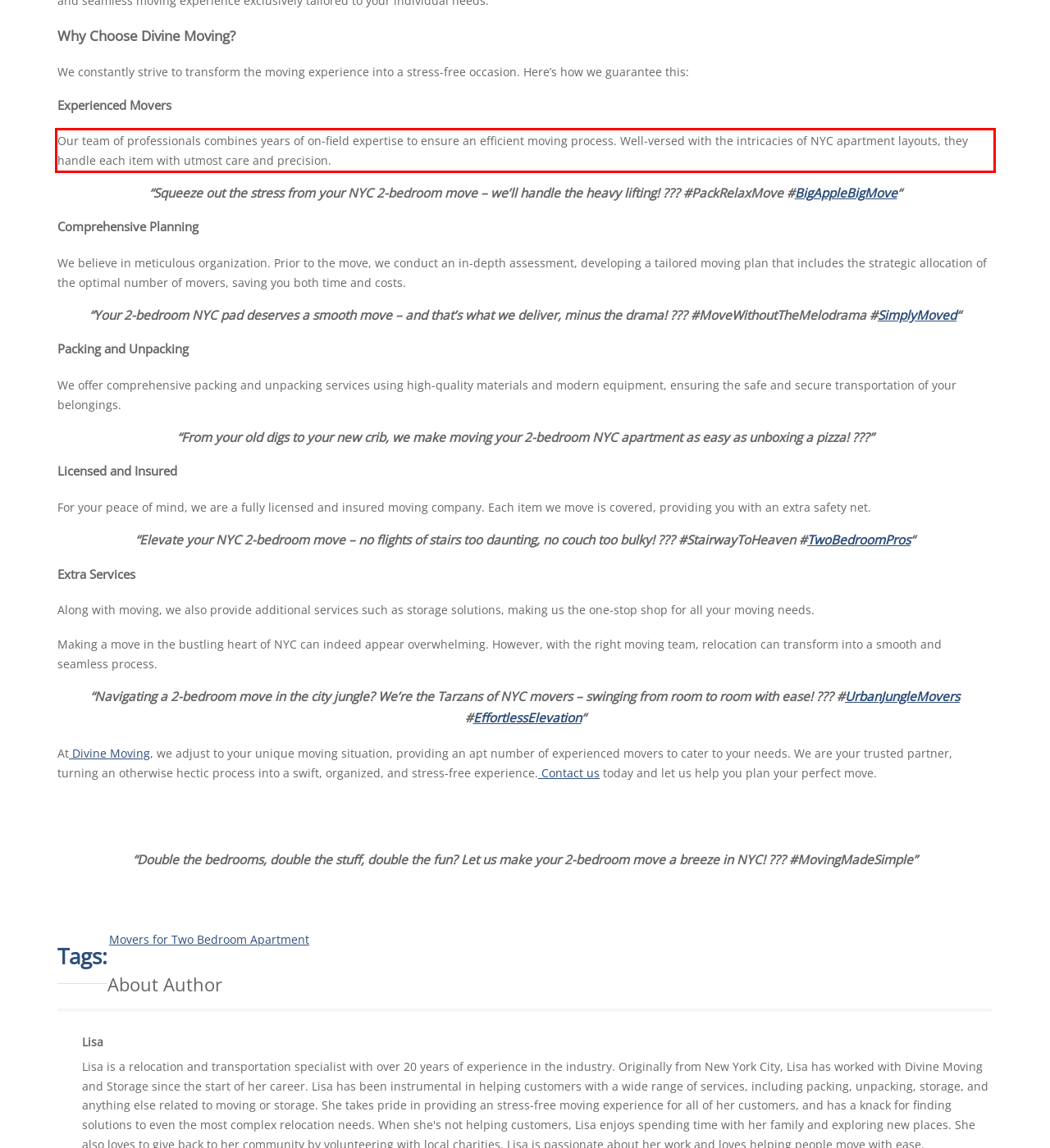You have a screenshot of a webpage with a red bounding box. Use OCR to generate the text contained within this red rectangle.

Our team of professionals combines years of on-field expertise to ensure an efficient moving process. Well-versed with the intricacies of NYC apartment layouts, they handle each item with utmost care and precision.